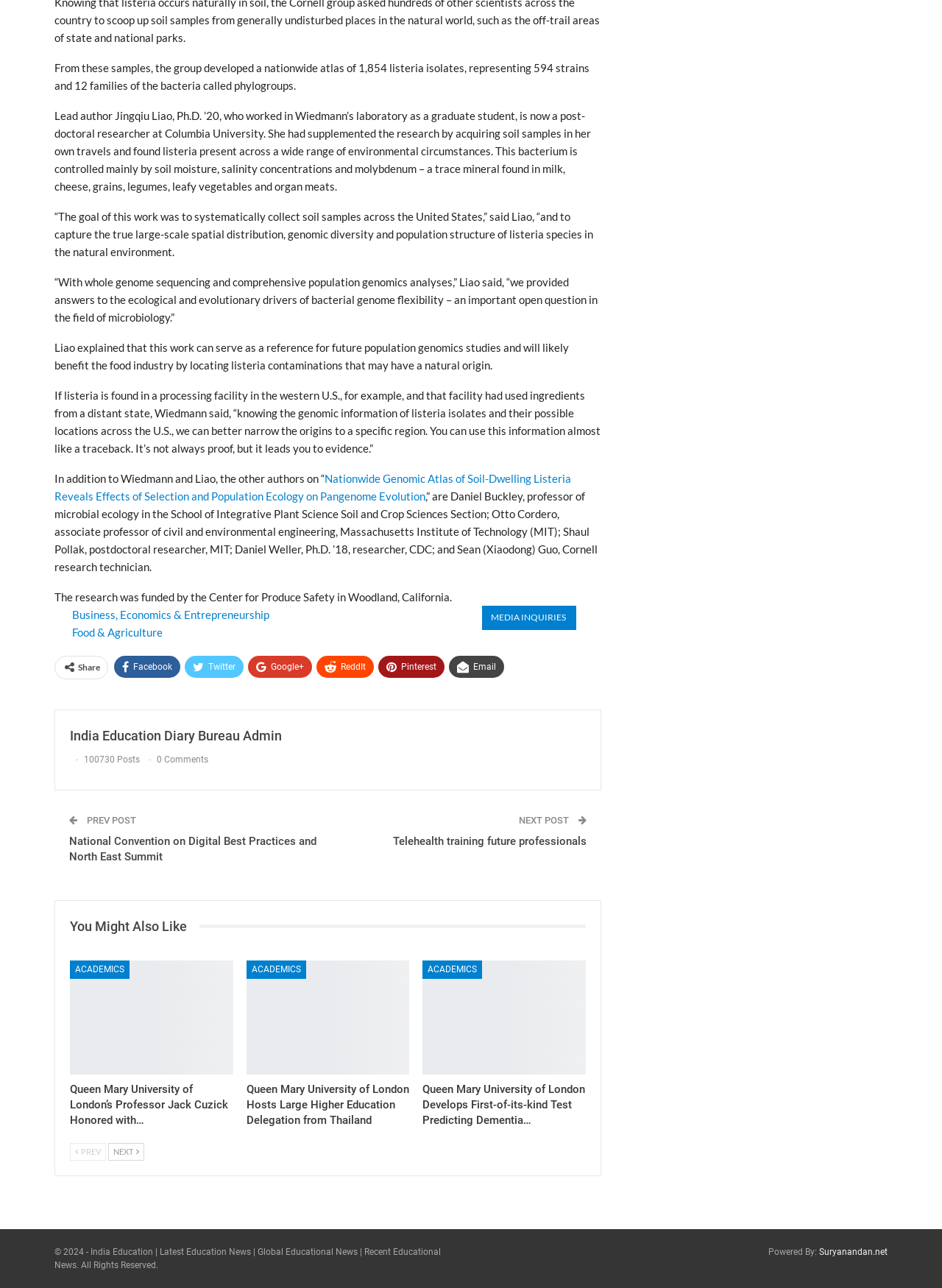Please specify the bounding box coordinates in the format (top-left x, top-left y, bottom-right x, bottom-right y), with values ranging from 0 to 1. Identify the bounding box for the UI component described as follows: Academics

[0.261, 0.746, 0.325, 0.76]